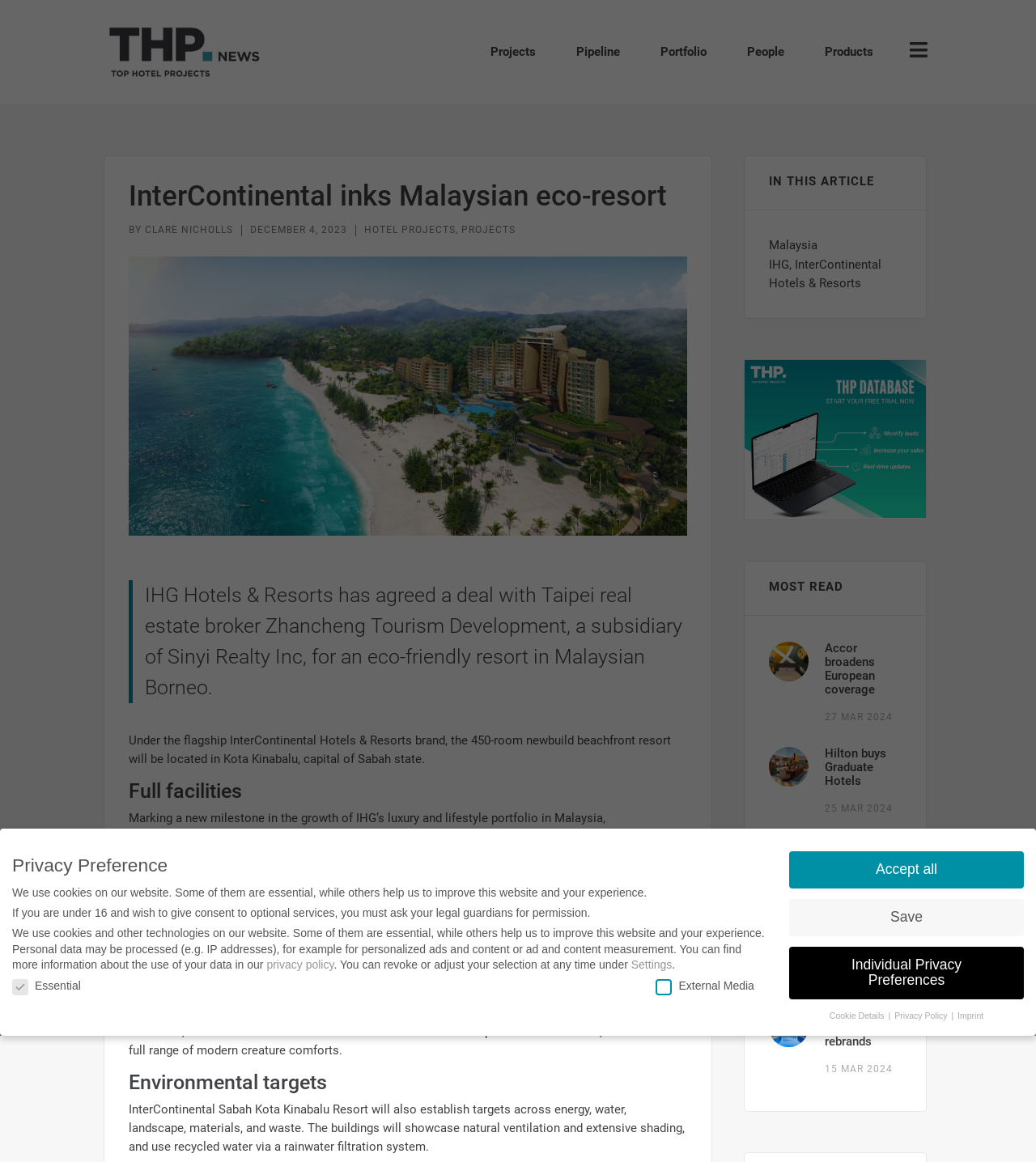How many meeting rooms will the resort have?
Can you provide an in-depth and detailed response to the question?

According to the article, the resort will have 2,400 sq m of meeting space, including 11 meeting rooms, which can be used for various events and conferences.